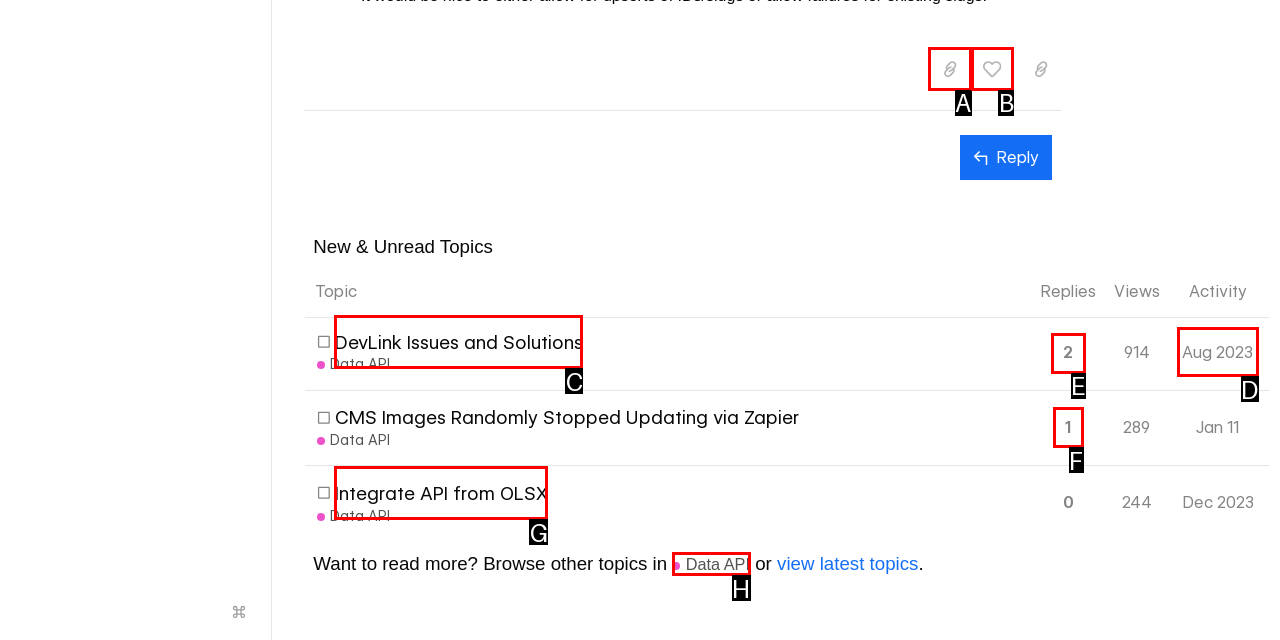Given the description: DevLink Issues and Solutions
Identify the letter of the matching UI element from the options.

C